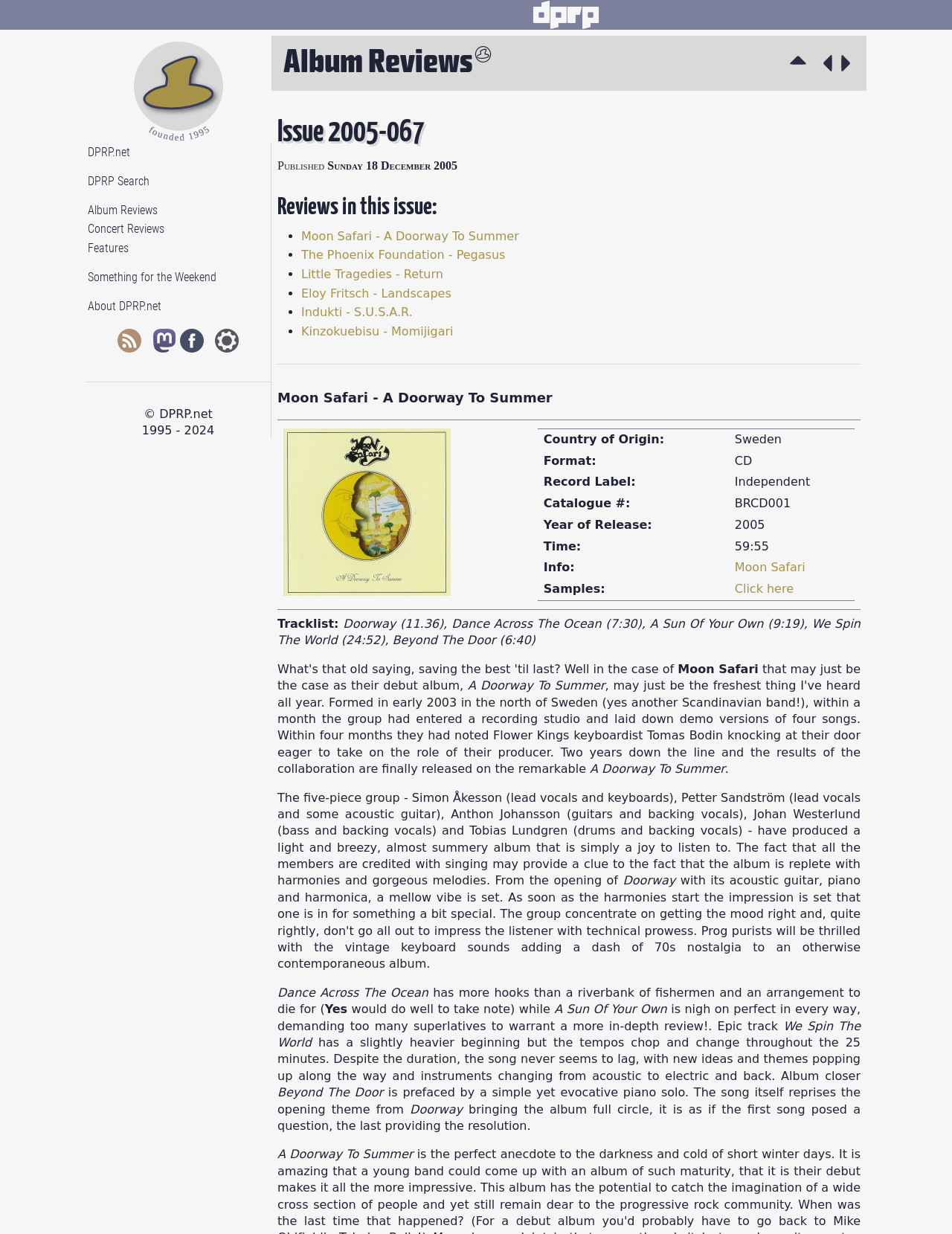Can you pinpoint the bounding box coordinates for the clickable element required for this instruction: "Go to DPRP.net"? The coordinates should be four float numbers between 0 and 1, i.e., [left, top, right, bottom].

[0.102, 0.116, 0.284, 0.131]